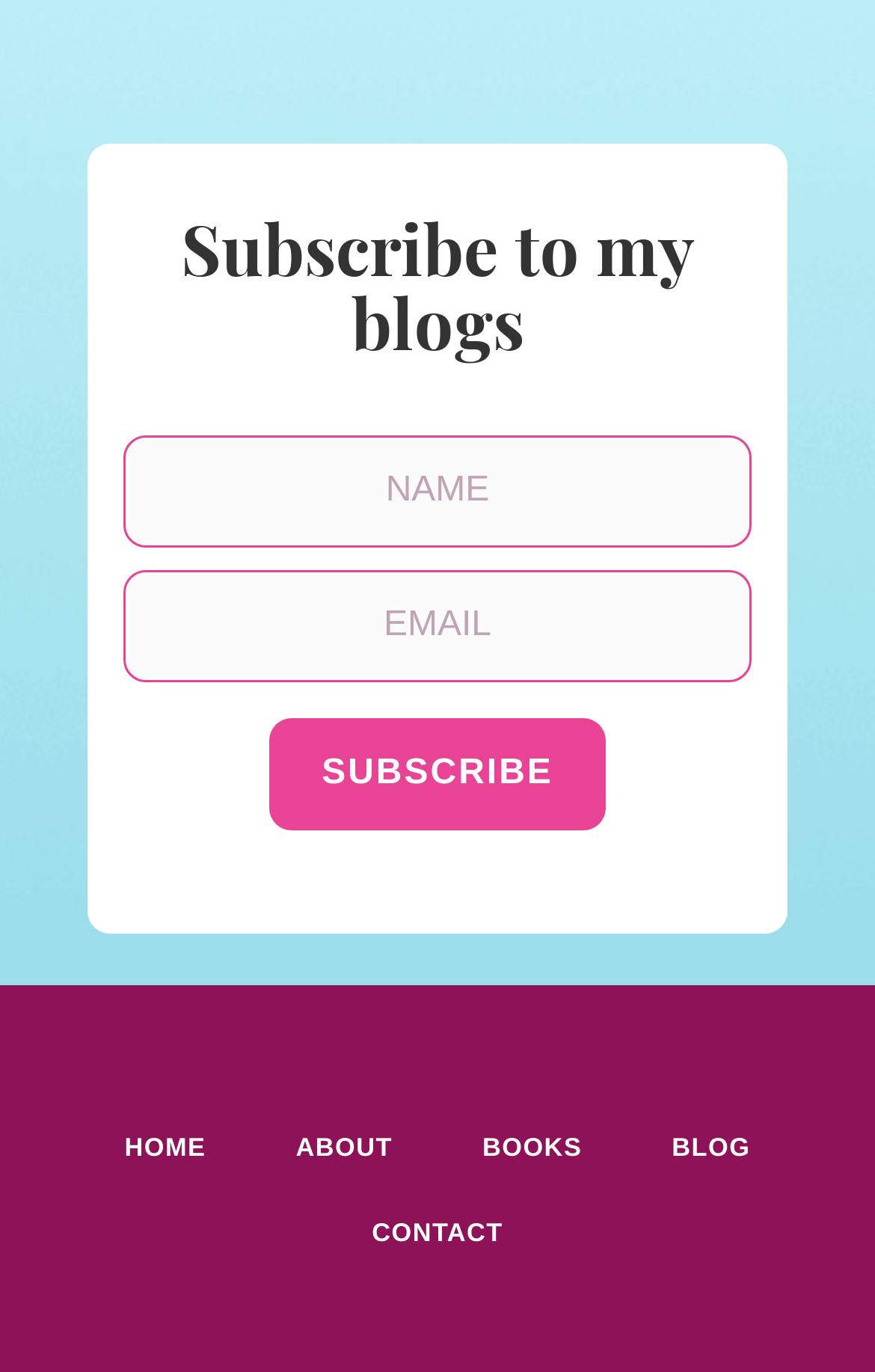Indicate the bounding box coordinates of the clickable region to achieve the following instruction: "Learn more about the company."

None